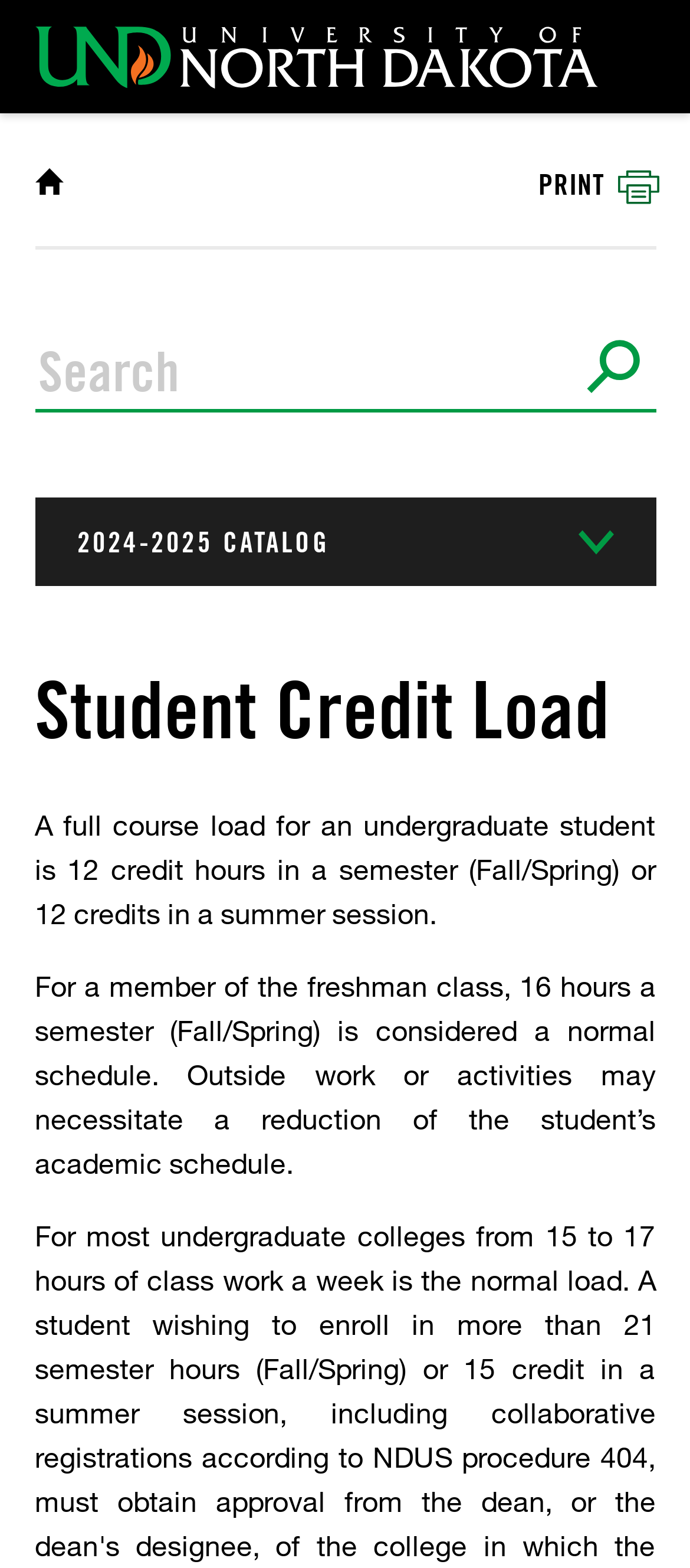Answer the question in one word or a short phrase:
What is the minimum credit hours for a full course load?

12 credit hours